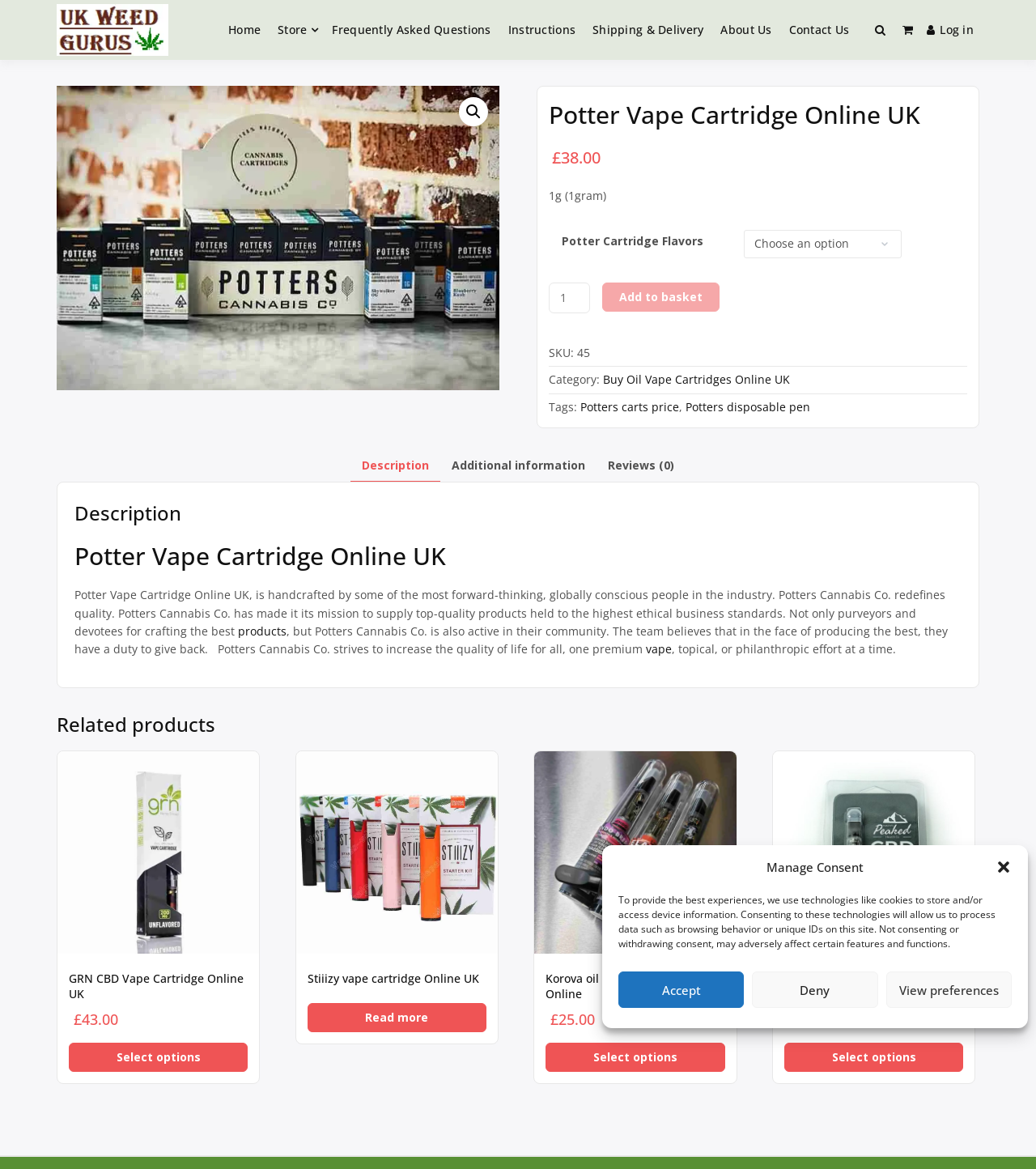Determine which piece of text is the heading of the webpage and provide it.

Potter Vape Cartridge Online UK